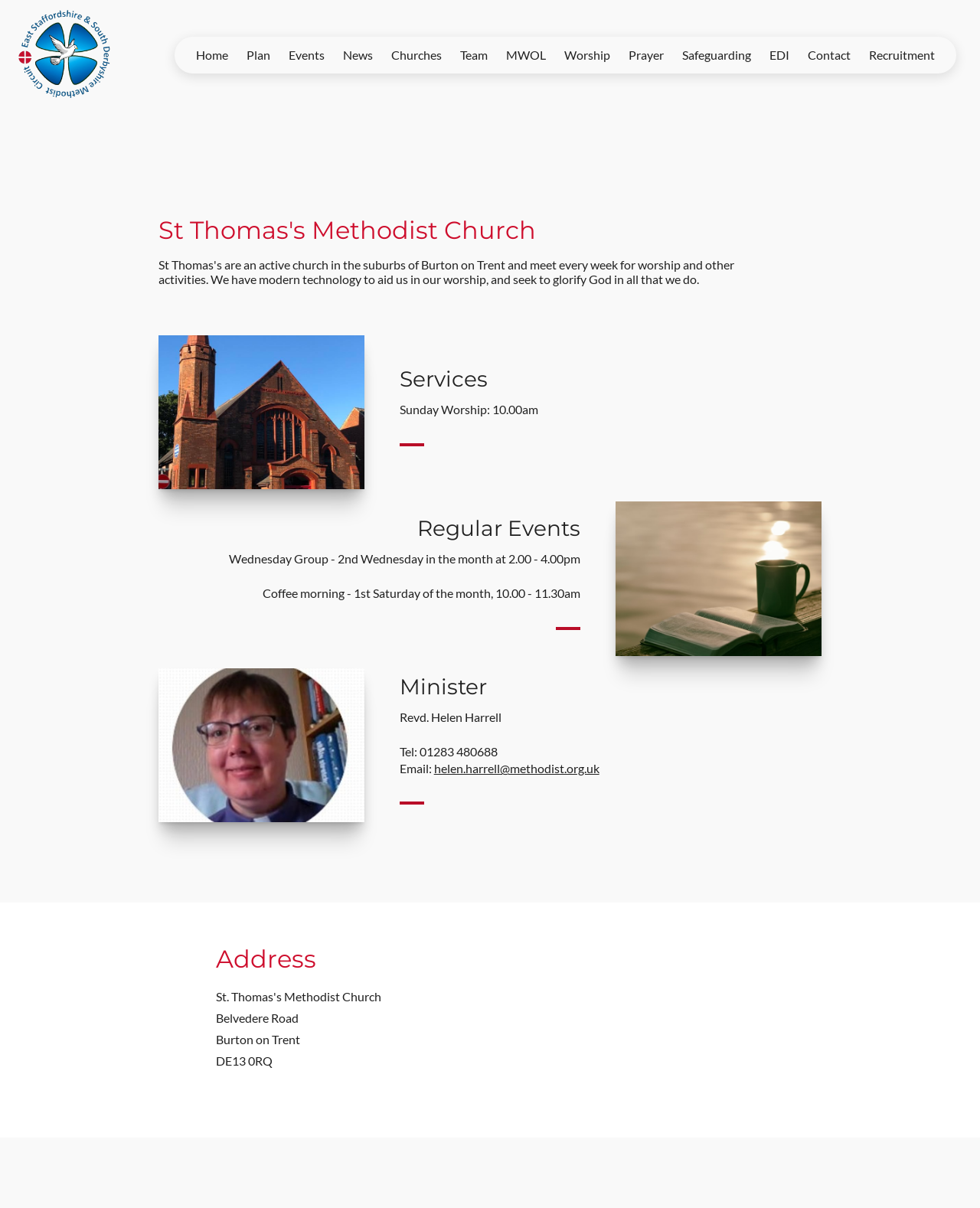Please specify the bounding box coordinates of the clickable region necessary for completing the following instruction: "View the Minister's contact information". The coordinates must consist of four float numbers between 0 and 1, i.e., [left, top, right, bottom].

[0.408, 0.587, 0.826, 0.643]